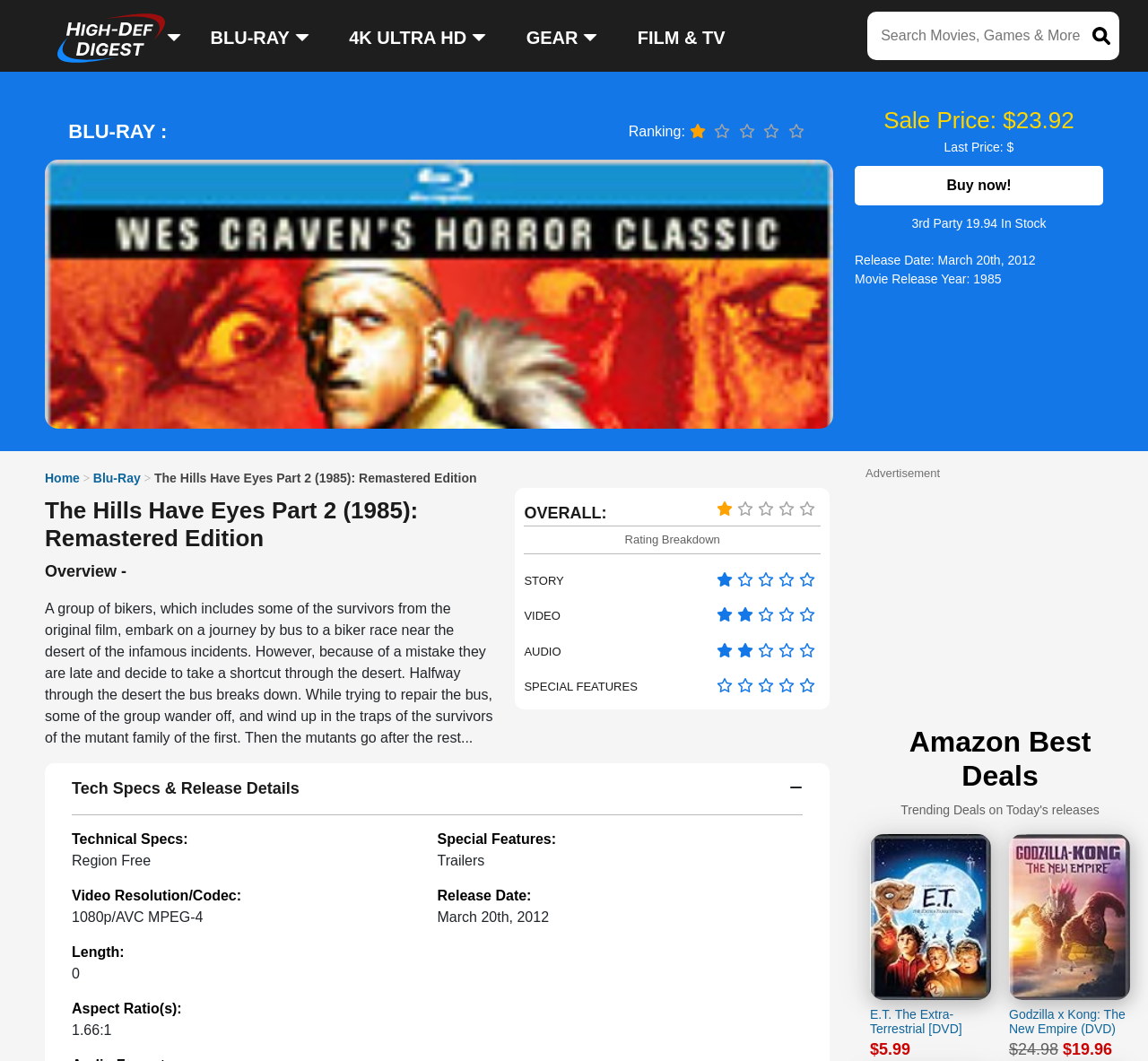Locate the bounding box of the UI element described in the following text: "Blu-Ray".

[0.081, 0.444, 0.125, 0.457]